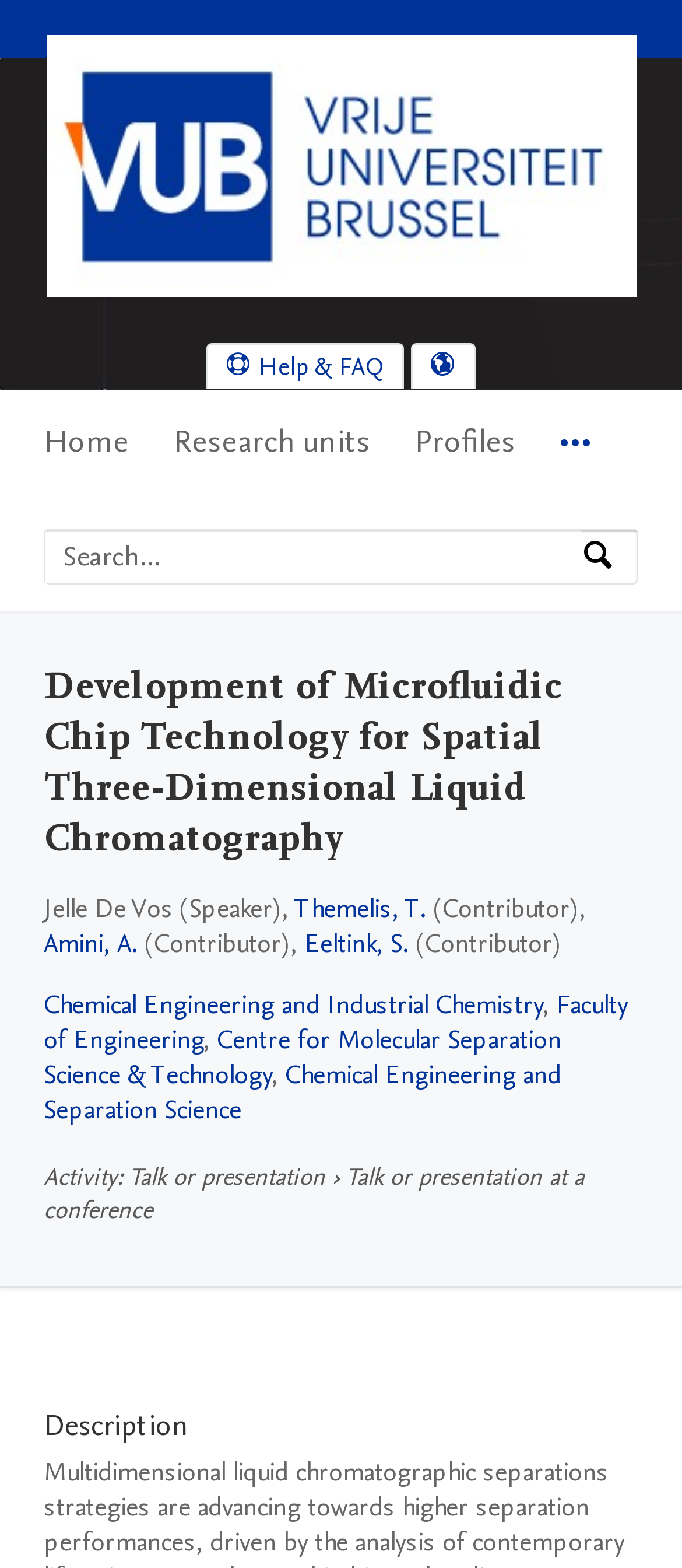Provide an in-depth caption for the webpage.

The webpage is about the "Development of Microfluidic Chip Technology for Spatial Three-Dimensional Liquid Chromatography" at Vrije Universiteit Brussel. At the top, there are three "Skip to" links, followed by the university's logo and a link to the university's home page. 

To the right of the logo, there are two links: "Help & FAQ" and a language selection button. Below these elements, there is a main navigation menu with four items: "Home", "Research units", "Profiles", and "More navigation options". 

On the left side, there is a search bar with a label "Search by expertise, name or affiliation" and a search button. 

The main content of the page is divided into sections. The first section has a heading with the title of the project, followed by information about the speaker, contributors, and affiliations. There are several links to names and departments, such as "Themelis, T.", "Amini, A.", "Eeltink, S.", "Chemical Engineering and Industrial Chemistry", and "Faculty of Engineering". 

Below this section, there is a description of the activity, which is a talk or presentation at a conference. Finally, there is a heading "Description" at the bottom of the page.